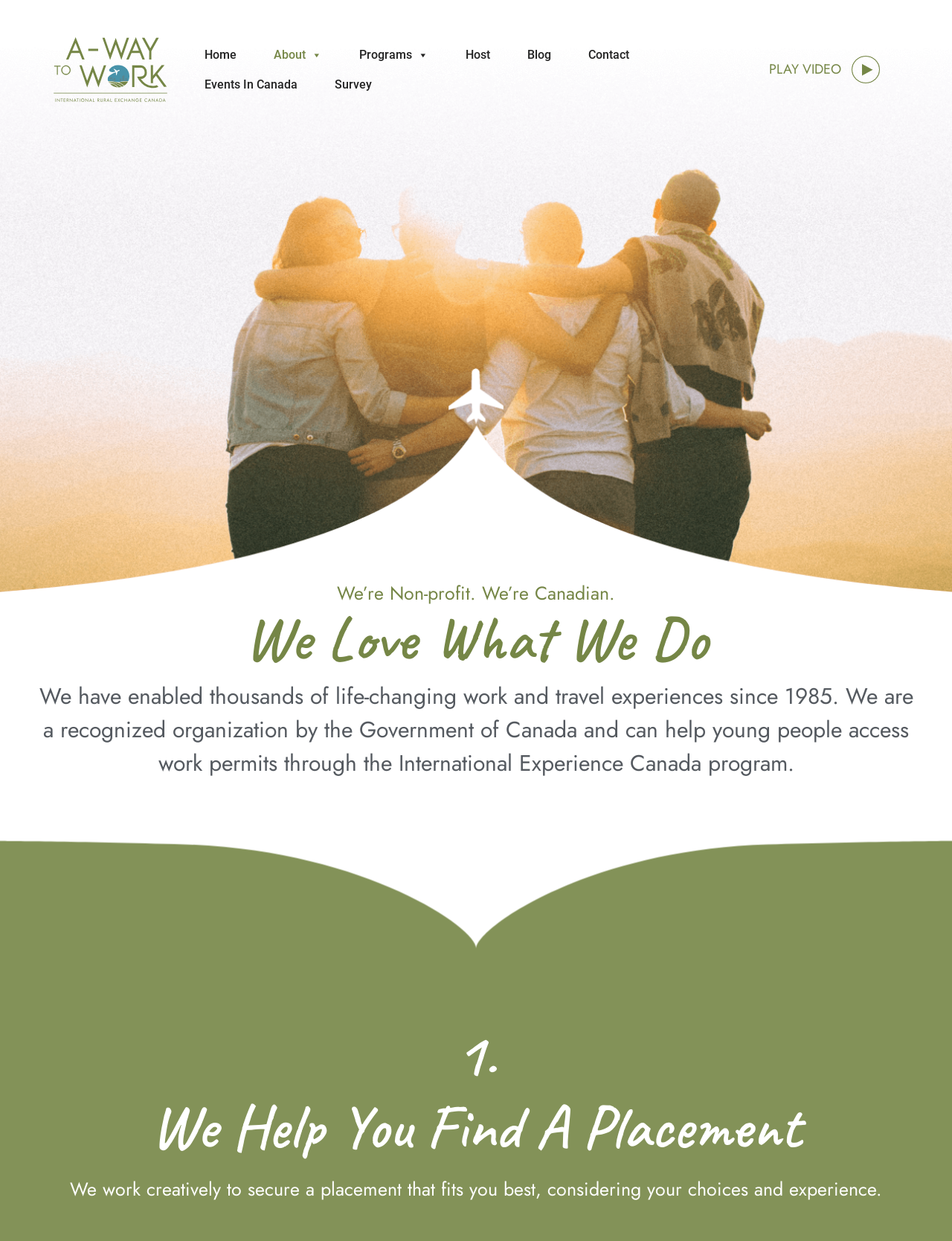Show the bounding box coordinates of the region that should be clicked to follow the instruction: "Play the video."

[0.808, 0.048, 0.884, 0.064]